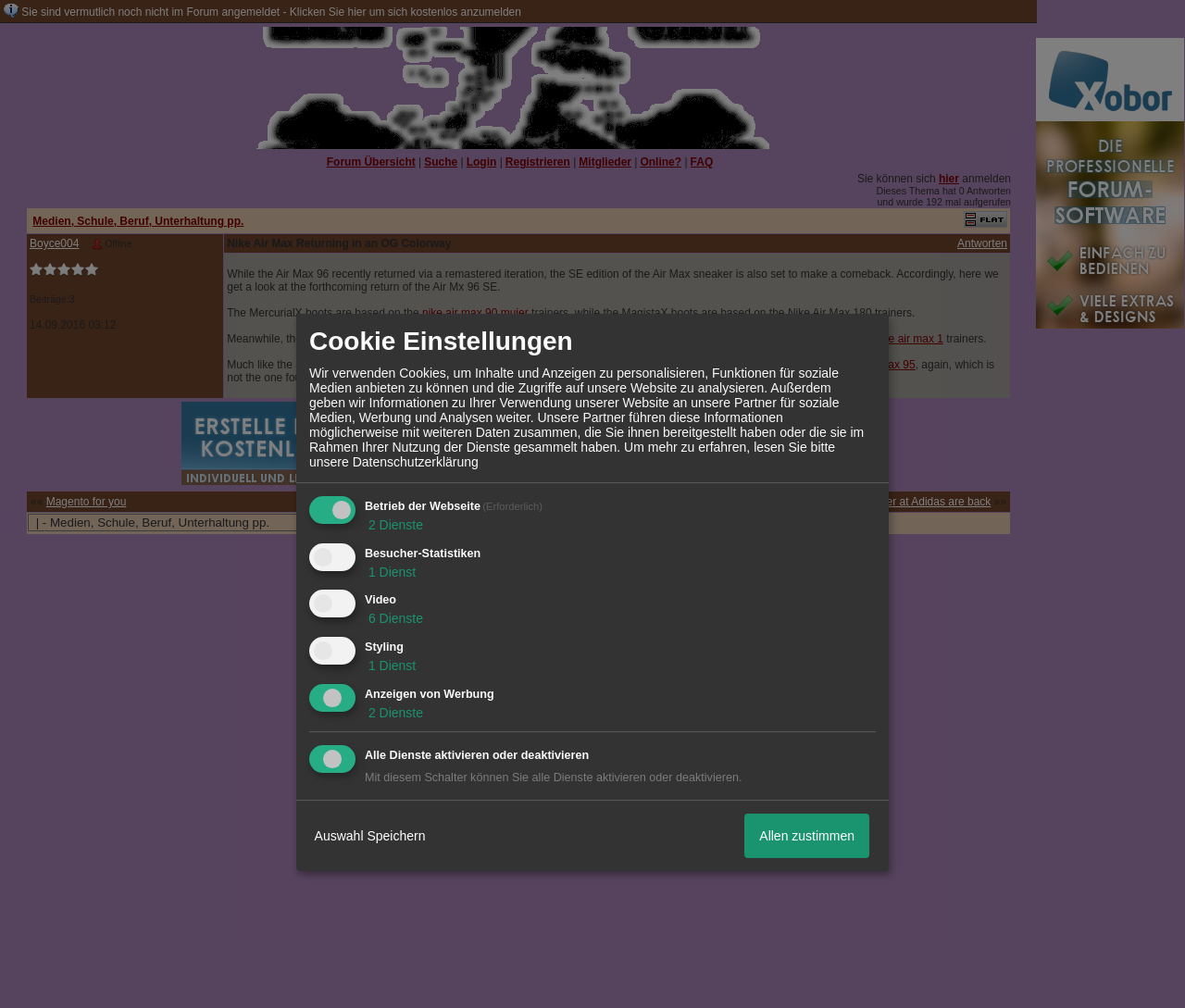Based on the image, please respond to the question with as much detail as possible:
What is the username of the user who started the thread?

I found this answer by looking at the text 'Boyce004 Offline Beiträge: 3 14.09.2016 03:12', which suggests that Boyce004 is the username of the user who started the thread.